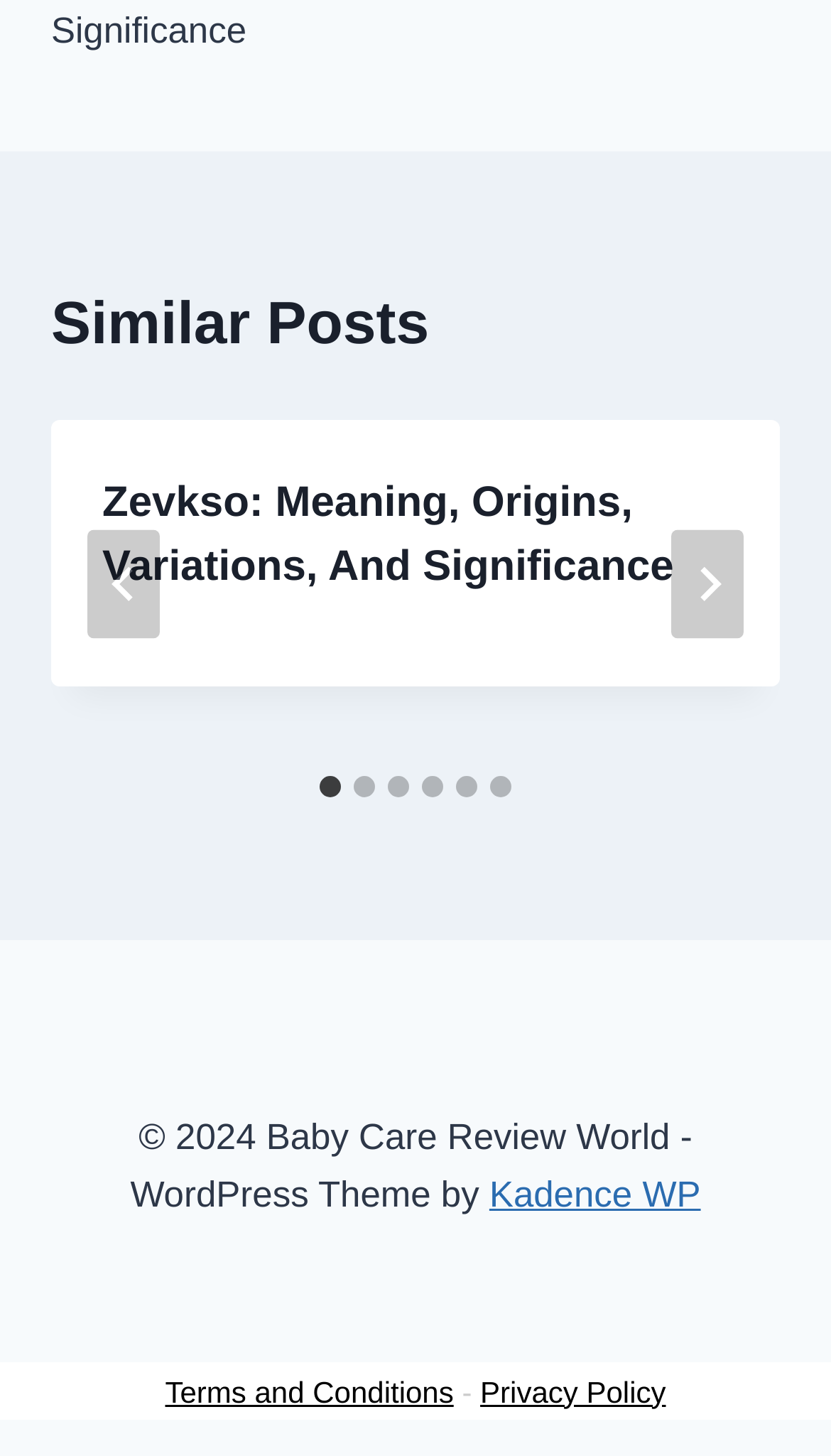Determine the bounding box coordinates for the element that should be clicked to follow this instruction: "Read the article". The coordinates should be given as four float numbers between 0 and 1, in the format [left, top, right, bottom].

[0.062, 0.288, 0.938, 0.471]